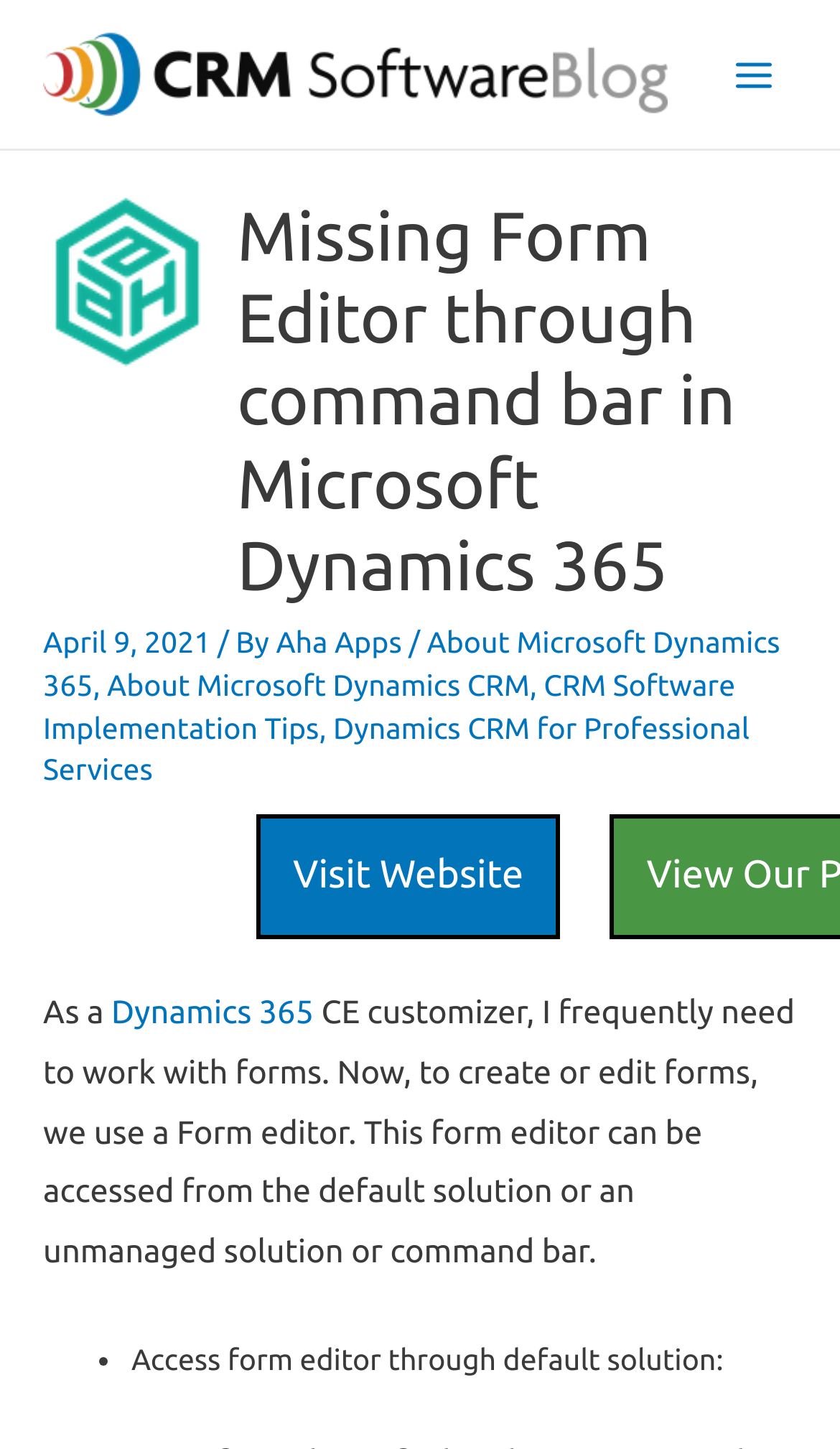Provide the bounding box coordinates for the area that should be clicked to complete the instruction: "Visit the 'CRM Software Blog | Dynamics 365' website".

[0.051, 0.037, 0.794, 0.061]